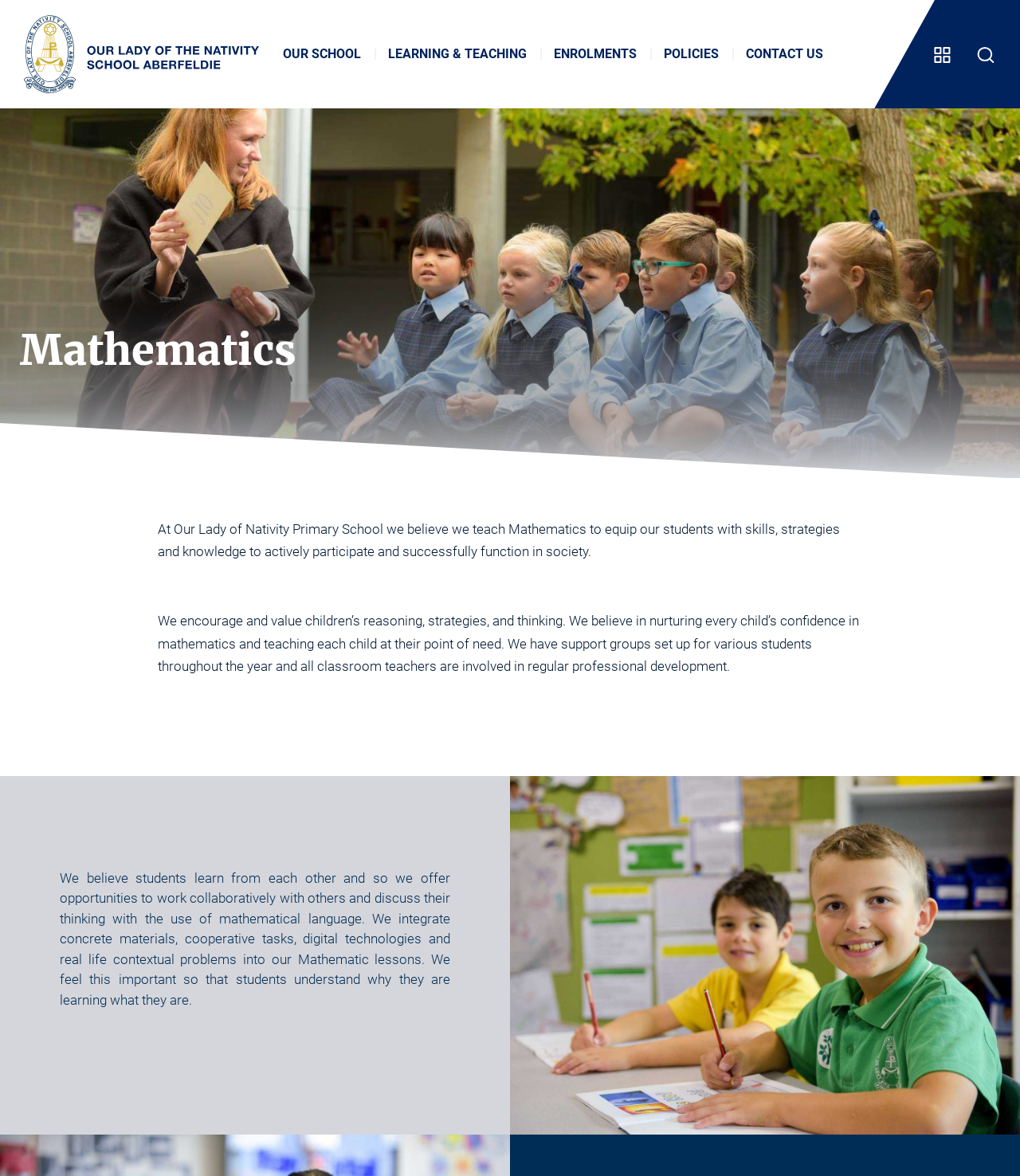Identify the bounding box coordinates of the clickable section necessary to follow the following instruction: "Explore the 'ENROLMENTS' section". The coordinates should be presented as four float numbers from 0 to 1, i.e., [left, top, right, bottom].

[0.539, 0.036, 0.628, 0.056]